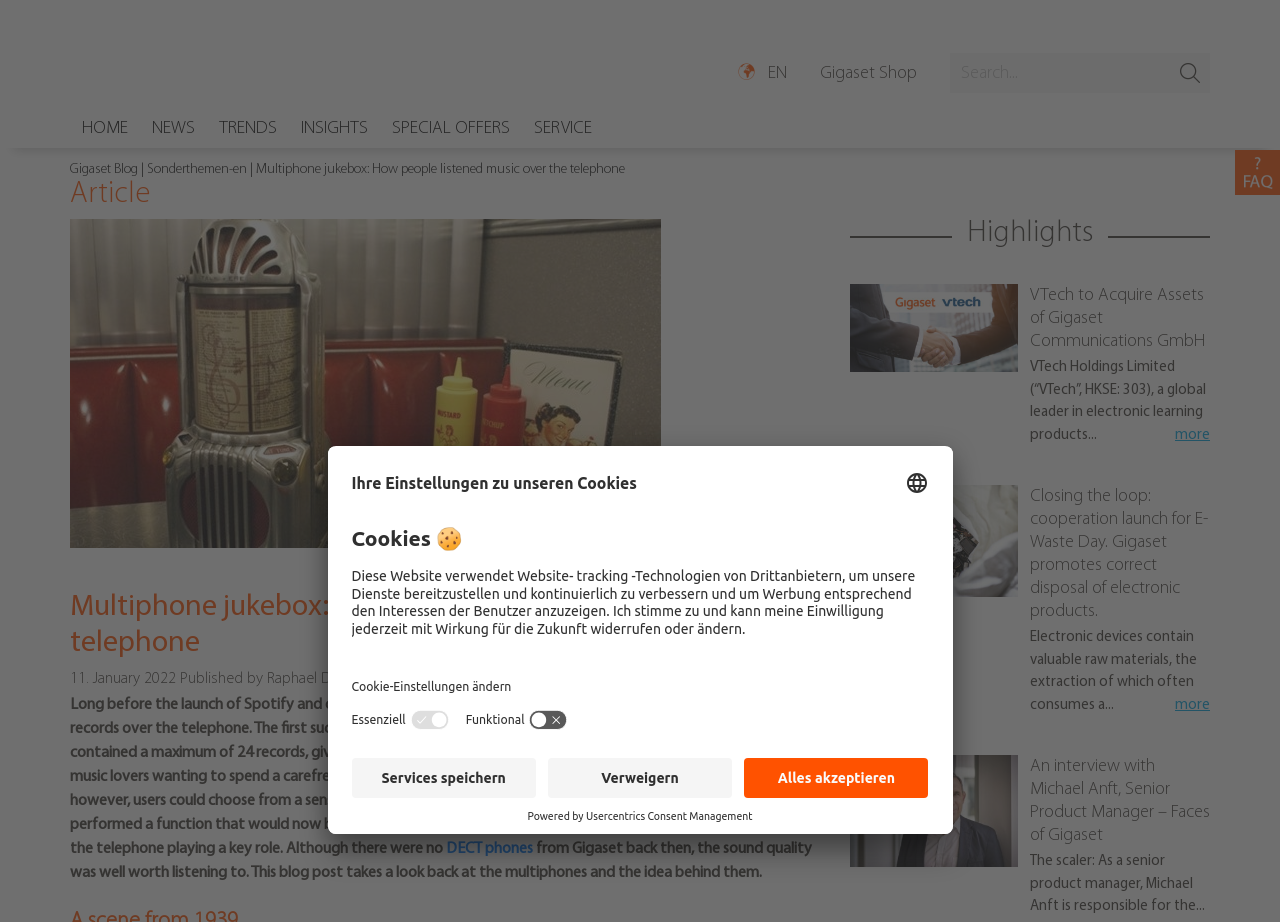Show the bounding box coordinates for the HTML element as described: "http://blog.qa.ubuntu.com/node/31".

None